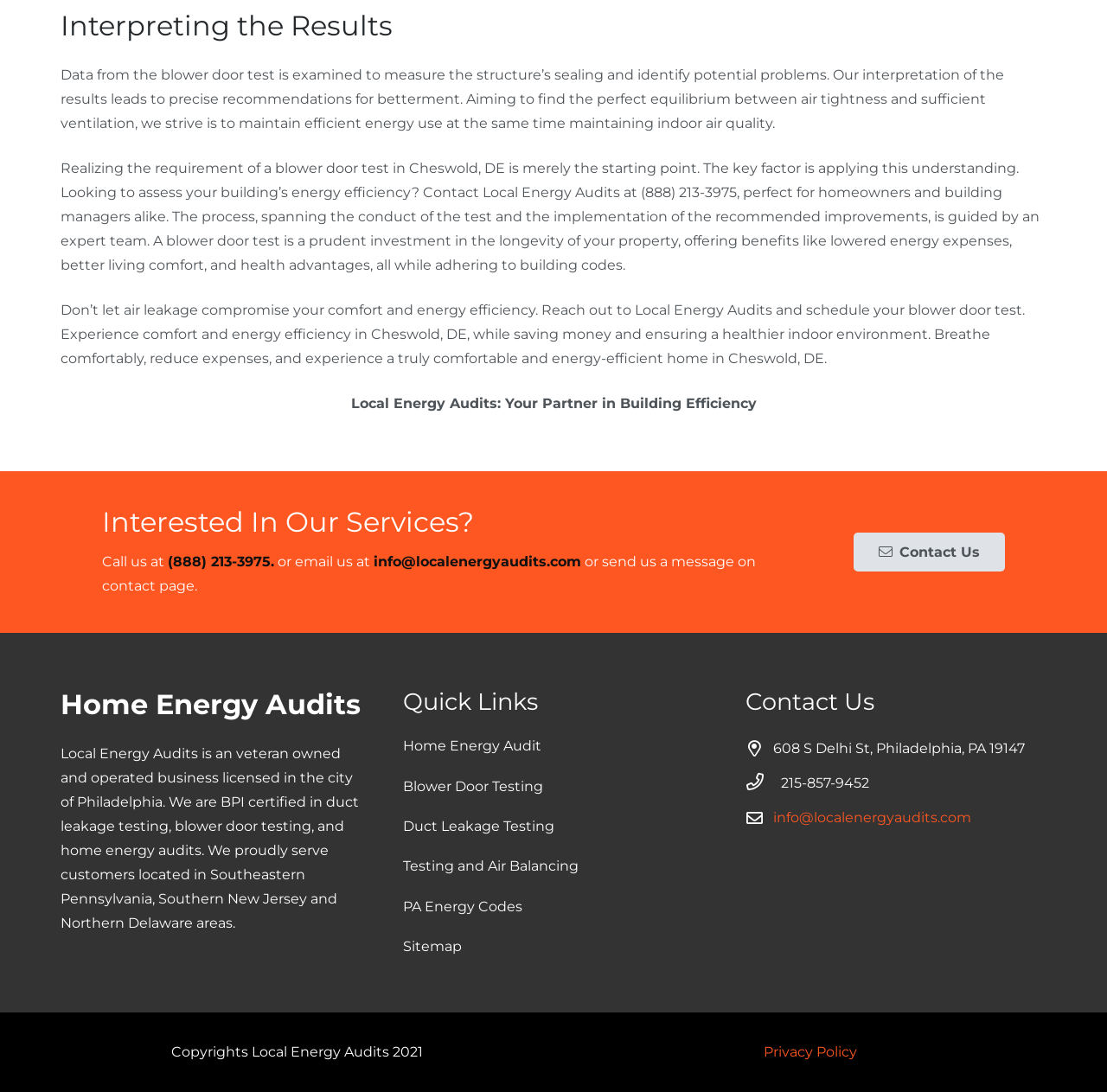Locate the bounding box coordinates of the element to click to perform the following action: 'View the Condolence Flower Basket'. The coordinates should be given as four float values between 0 and 1, in the form of [left, top, right, bottom].

None